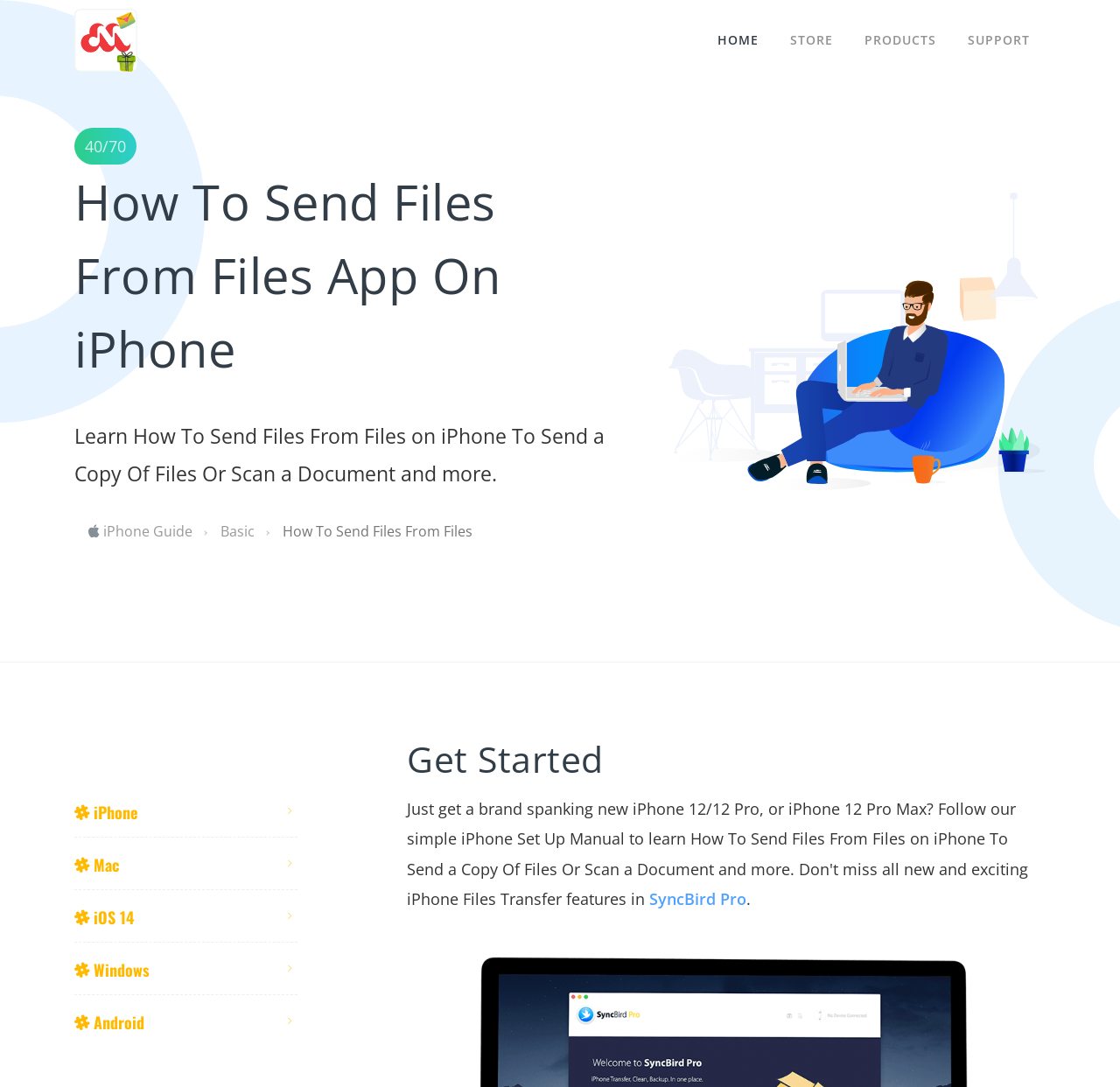Determine the bounding box for the described UI element: "alt="MiniCreo iPhone Mac Software"".

[0.066, 0.008, 0.123, 0.066]